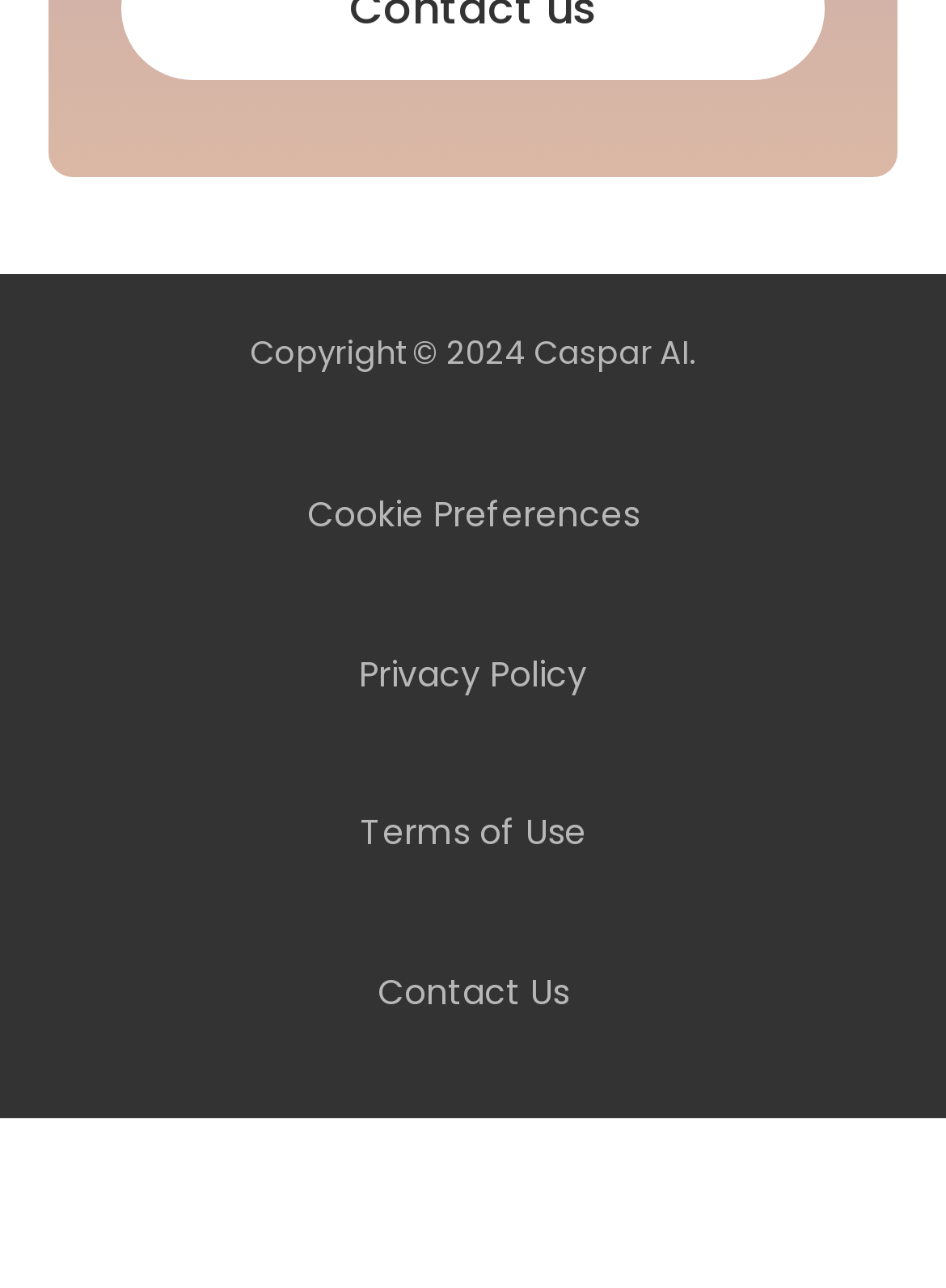Determine the bounding box coordinates in the format (top-left x, top-left y, bottom-right x, bottom-right y). Ensure all values are floating point numbers between 0 and 1. Identify the bounding box of the UI element described by: Terms of Use

[0.381, 0.621, 0.619, 0.669]